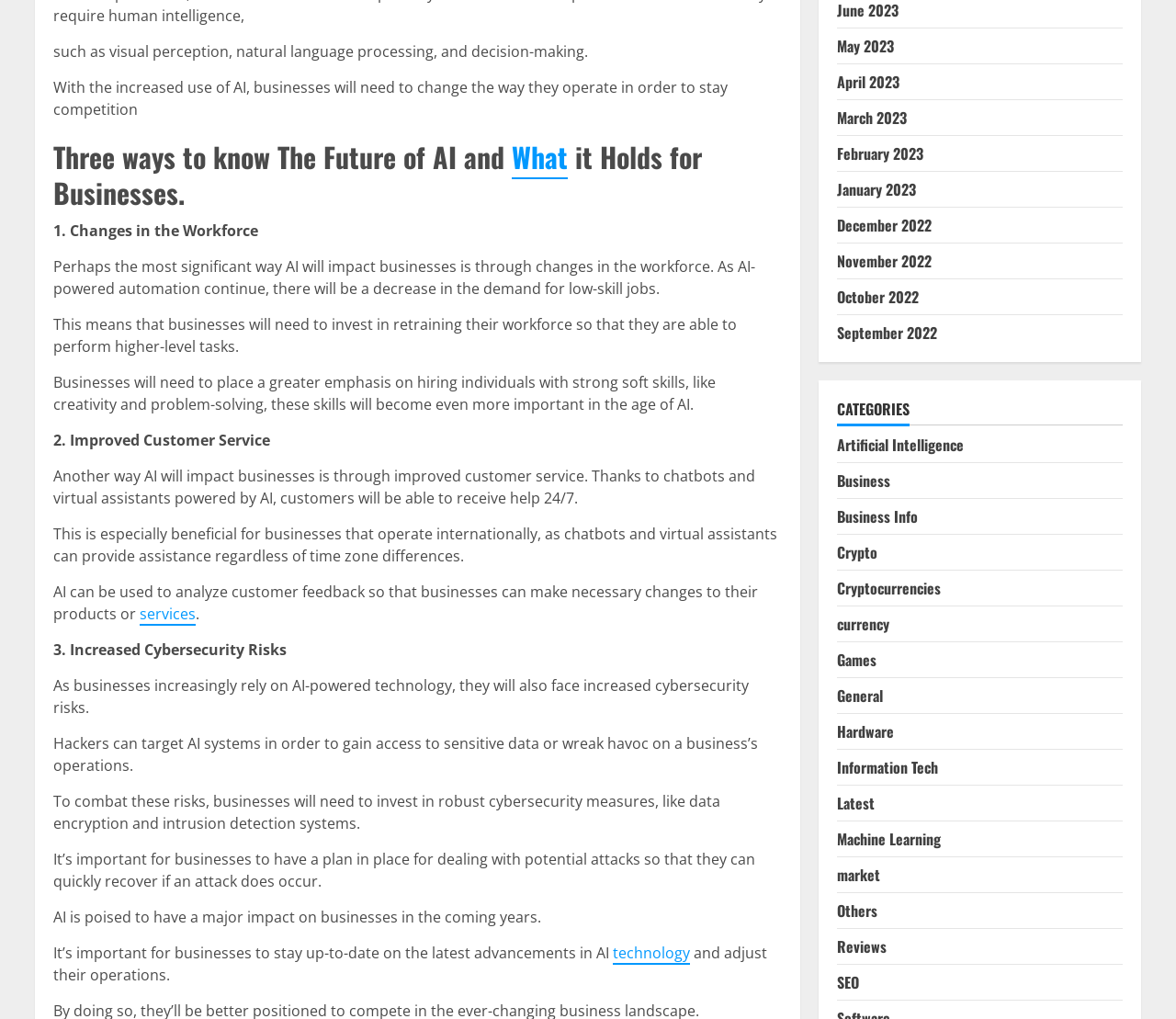Answer briefly with one word or phrase:
What can hackers target to gain access to sensitive data?

AI systems